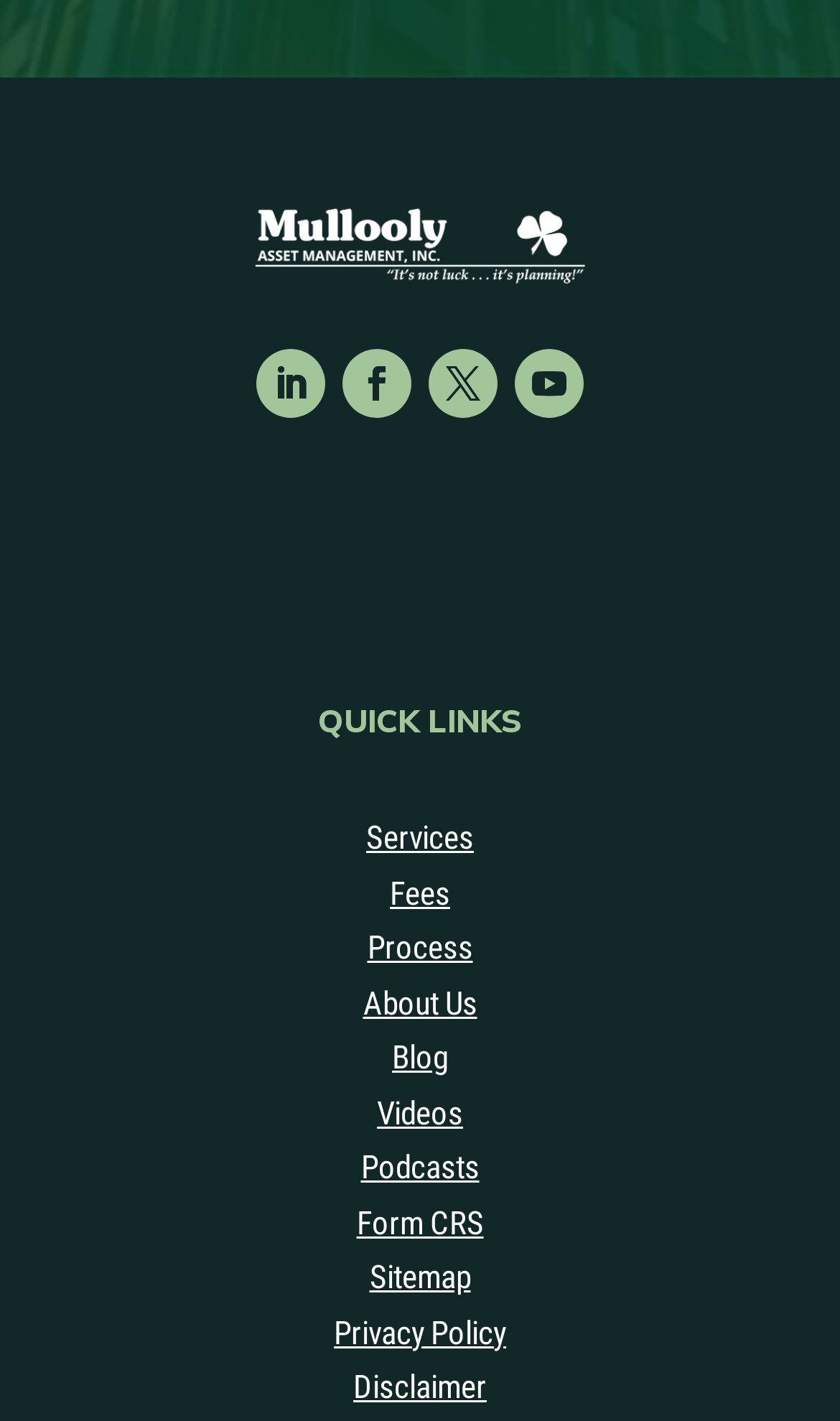Pinpoint the bounding box coordinates of the area that must be clicked to complete this instruction: "Check the privacy policy".

[0.397, 0.924, 0.603, 0.952]